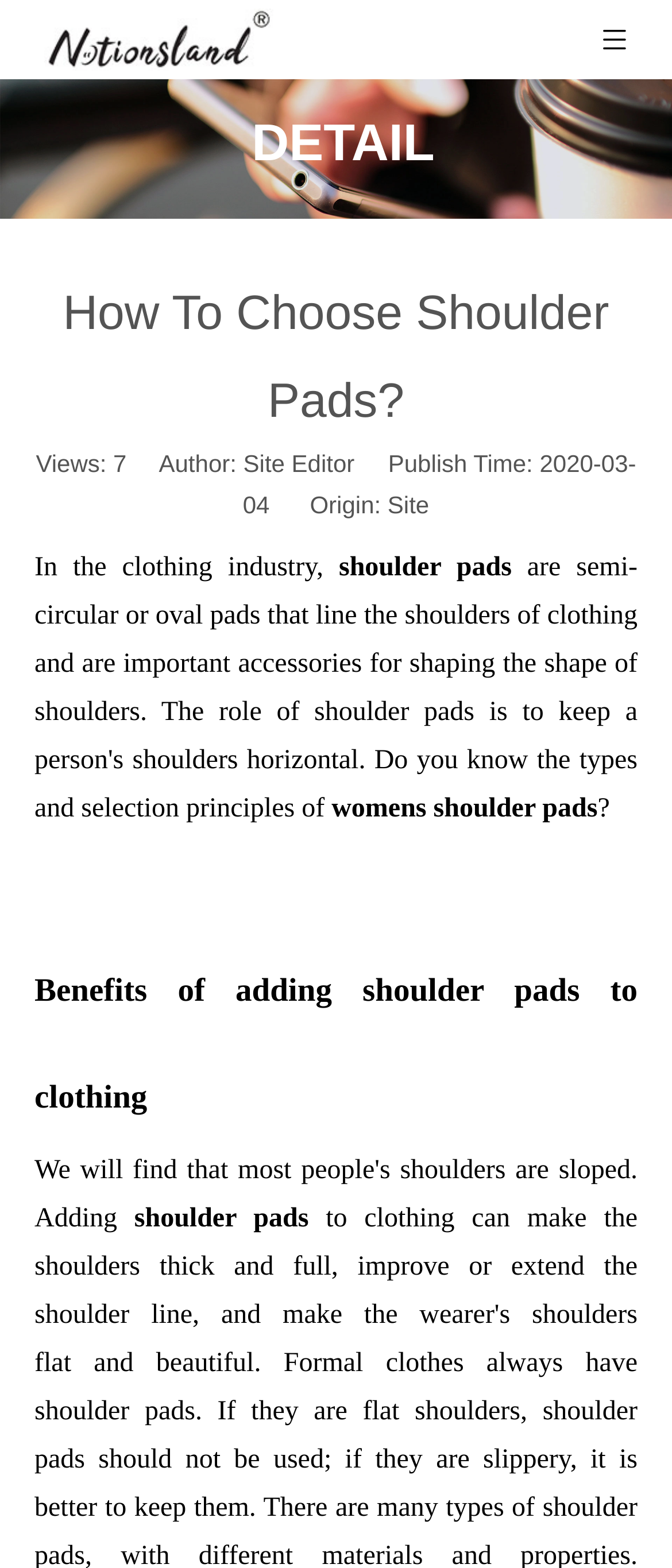What is the benefit of adding shoulder pads to clothing?
With the help of the image, please provide a detailed response to the question.

I found the benefit of adding shoulder pads to clothing by reading the text that says 'and beautiful.' which is located in the section titled 'Benefits of adding shoulder pads to clothing'.